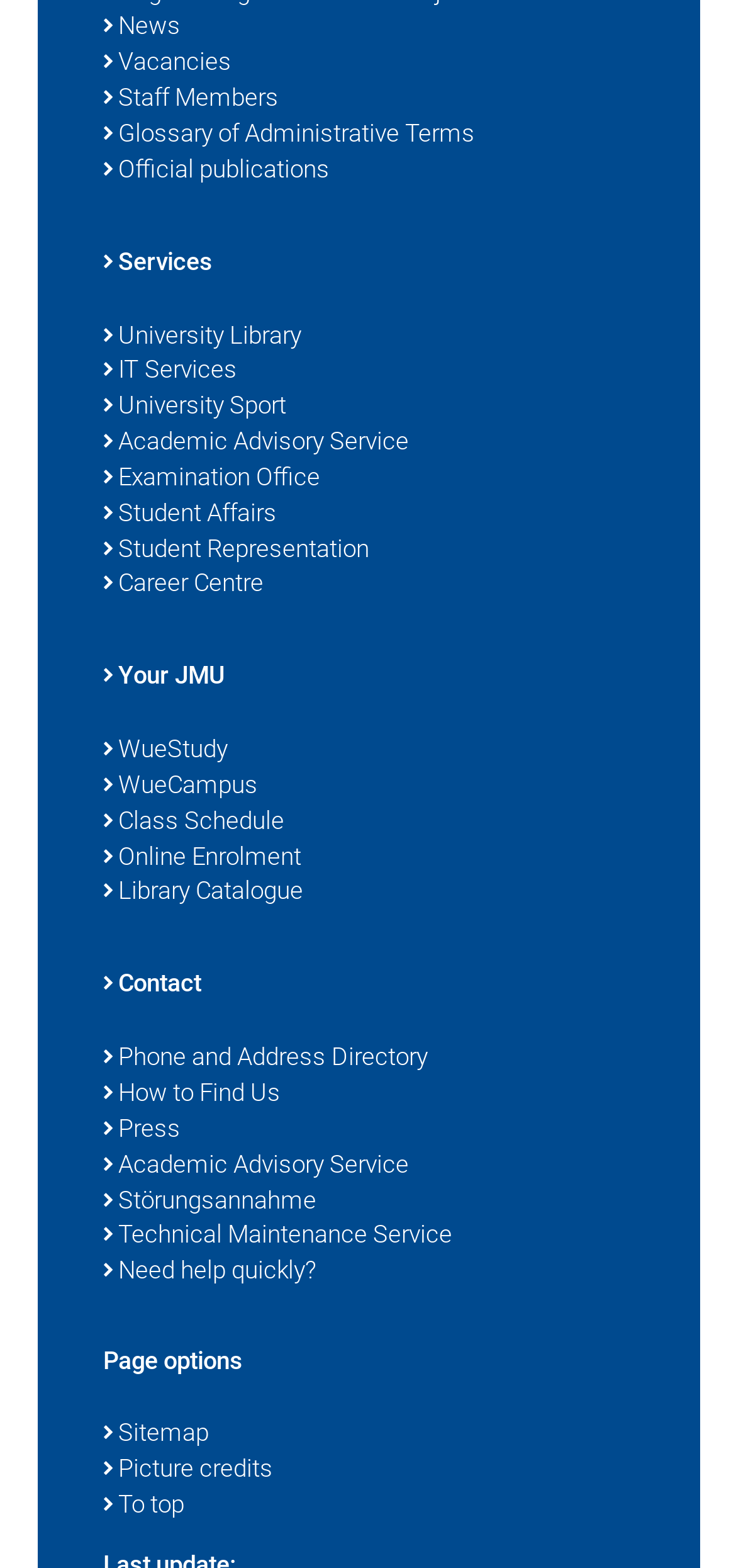What is the main purpose of this website?
Using the image, elaborate on the answer with as much detail as possible.

Based on the numerous links provided on the webpage, it appears that the main purpose of this website is to provide various services and resources to students, staff, and faculty members of the university, including news, vacancies, staff members, glossary of administrative terms, official publications, and many more.